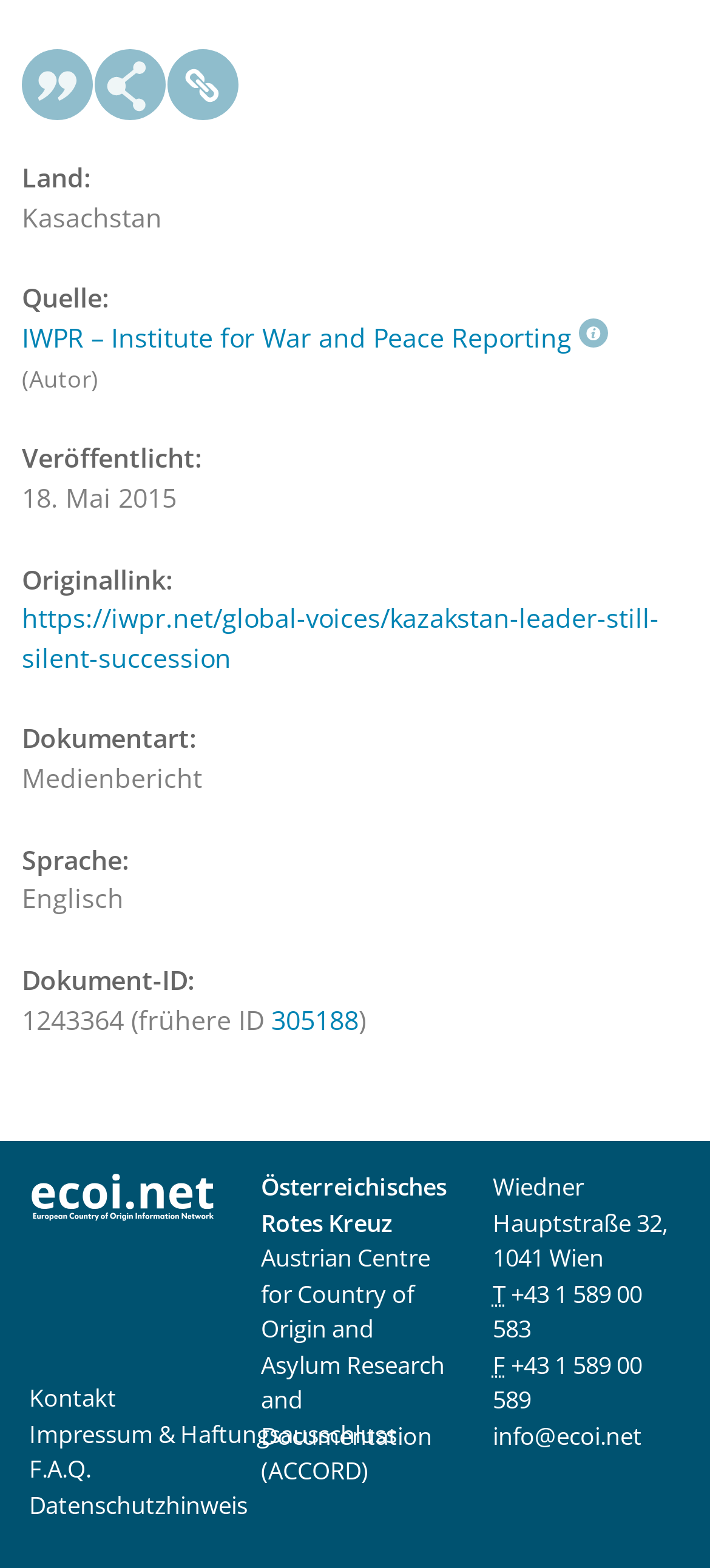Determine the bounding box coordinates of the clickable area required to perform the following instruction: "Click on 'Zitieren als'". The coordinates should be represented as four float numbers between 0 and 1: [left, top, right, bottom].

[0.031, 0.032, 0.133, 0.078]